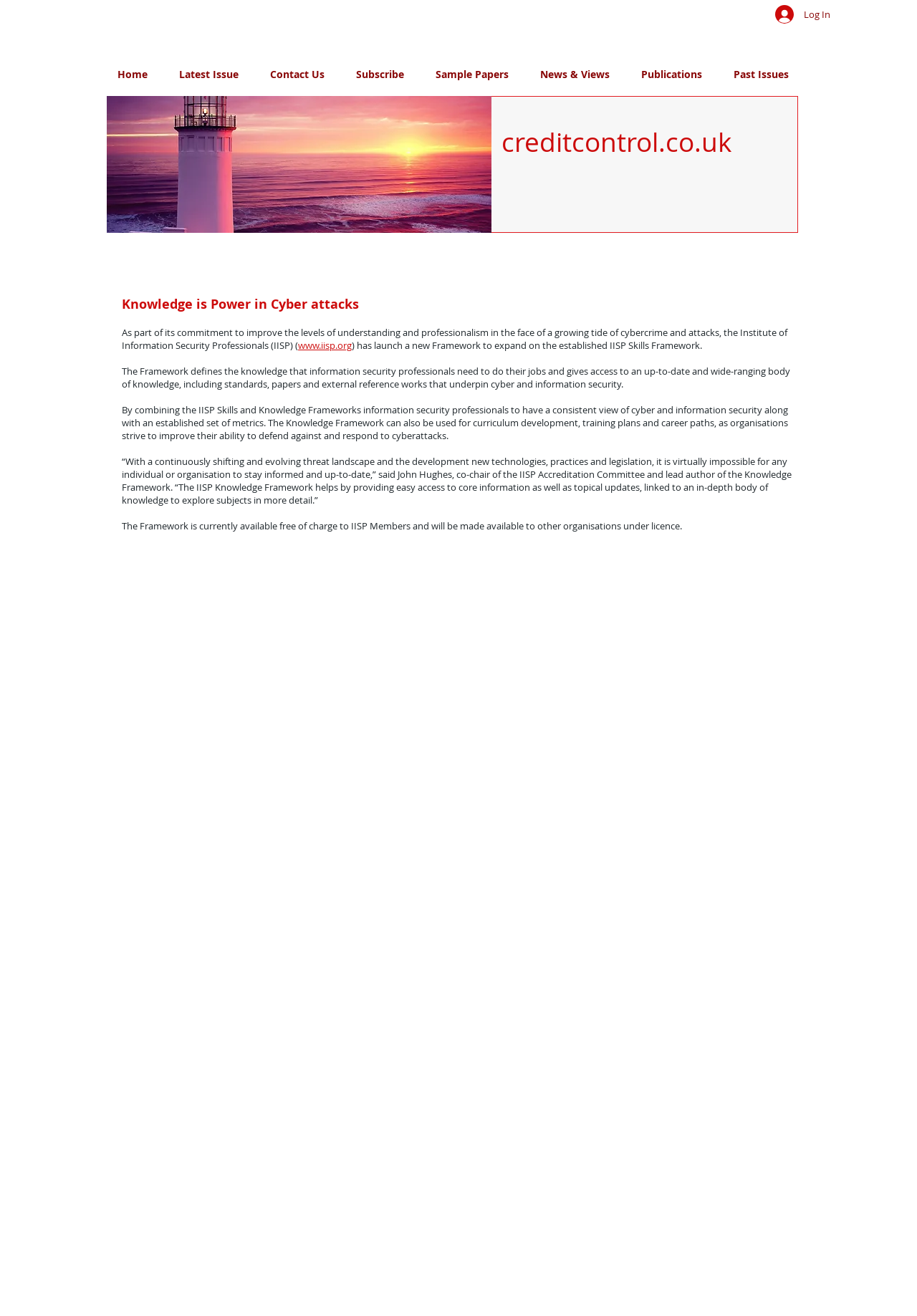Reply to the question with a single word or phrase:
What is the name of the organization mentioned?

IISP